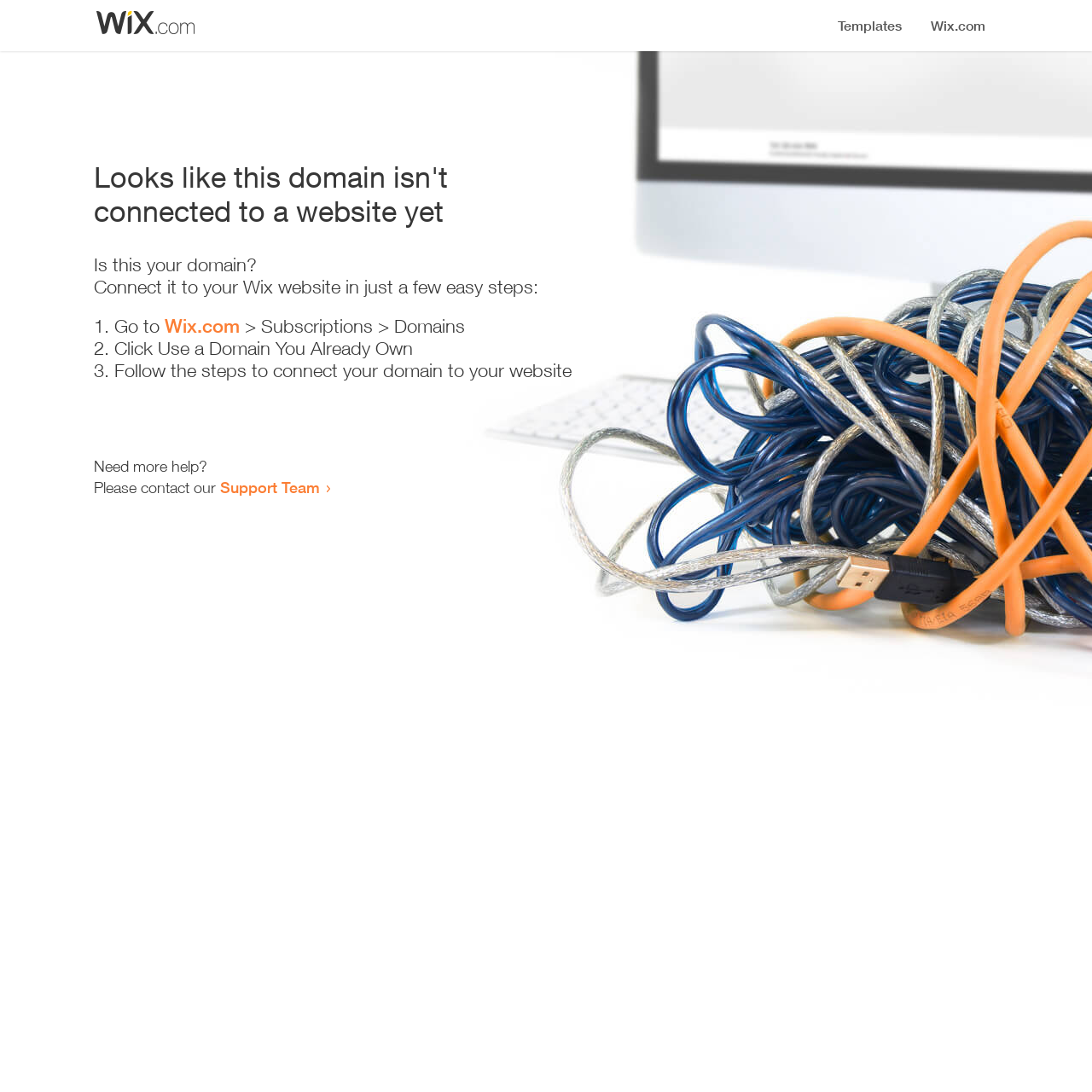What is the current status of the domain? Observe the screenshot and provide a one-word or short phrase answer.

Not connected to a website